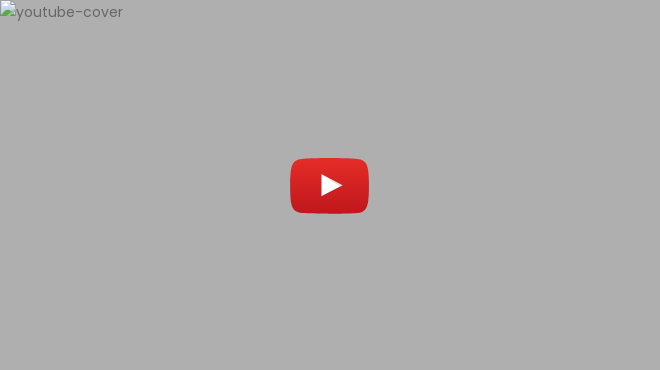Give a complete and detailed account of the image.

The image features a YouTube video cover, prominently displaying a traditional red play button set against a muted gray background. This visual element signifies multimedia content related to the game "Batman: Arkham City," which is noted for its significant improvements over its predecessor, "Batman: Arkham Asylum." The cover serves as an invitation for viewers to engage with the video's content, likely offering insights or trailers about the game, released by Rocksteady Studios just two years after "Arkham Asylum." It captures the excitement and anticipation surrounding this critically acclaimed title within the Batman video game franchise.